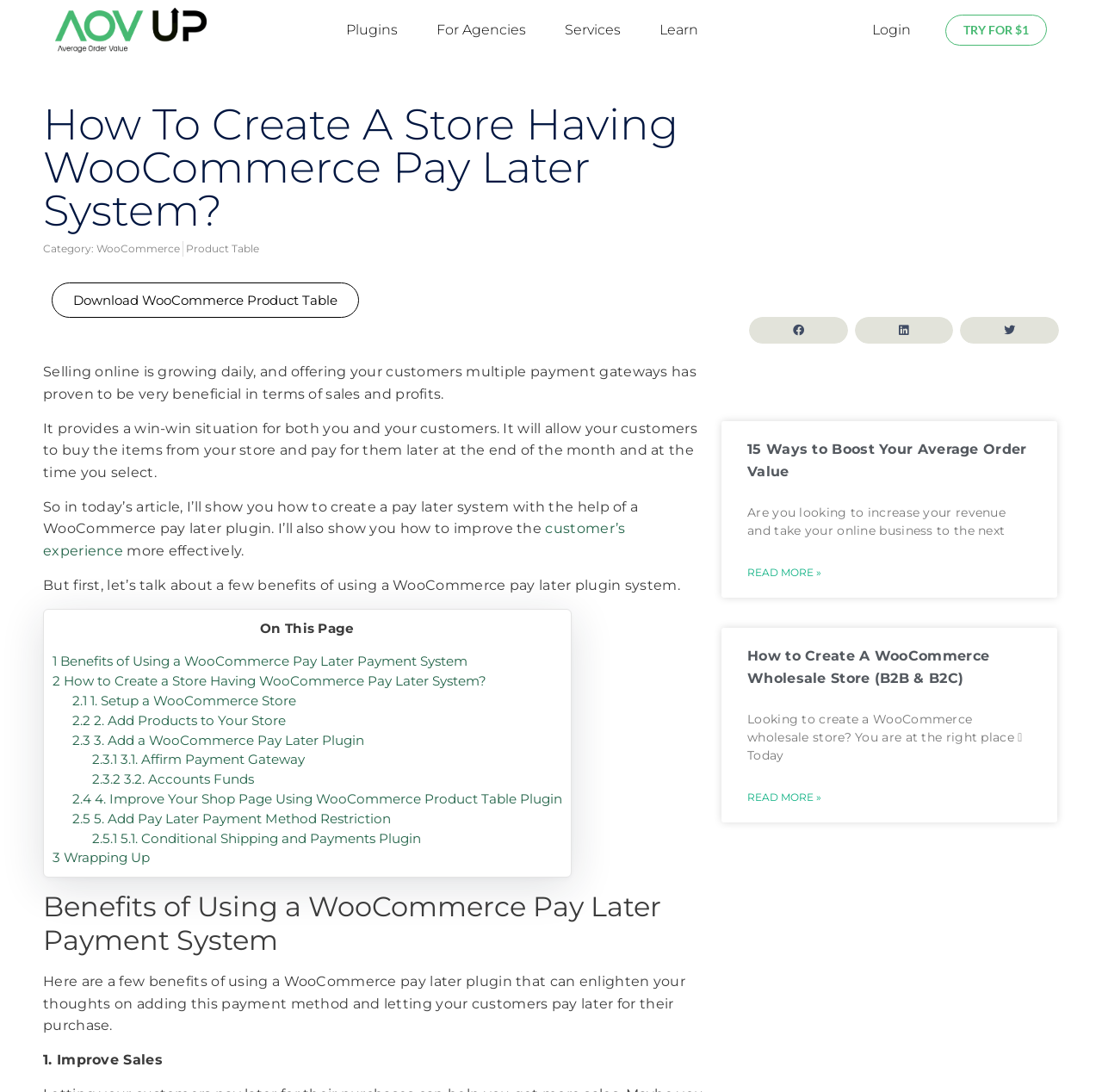What is the category of this article?
Offer a detailed and exhaustive answer to the question.

Based on the webpage content, the category of this article is WooCommerce, which is evident from the link 'WooCommerce' in the section above the article title.